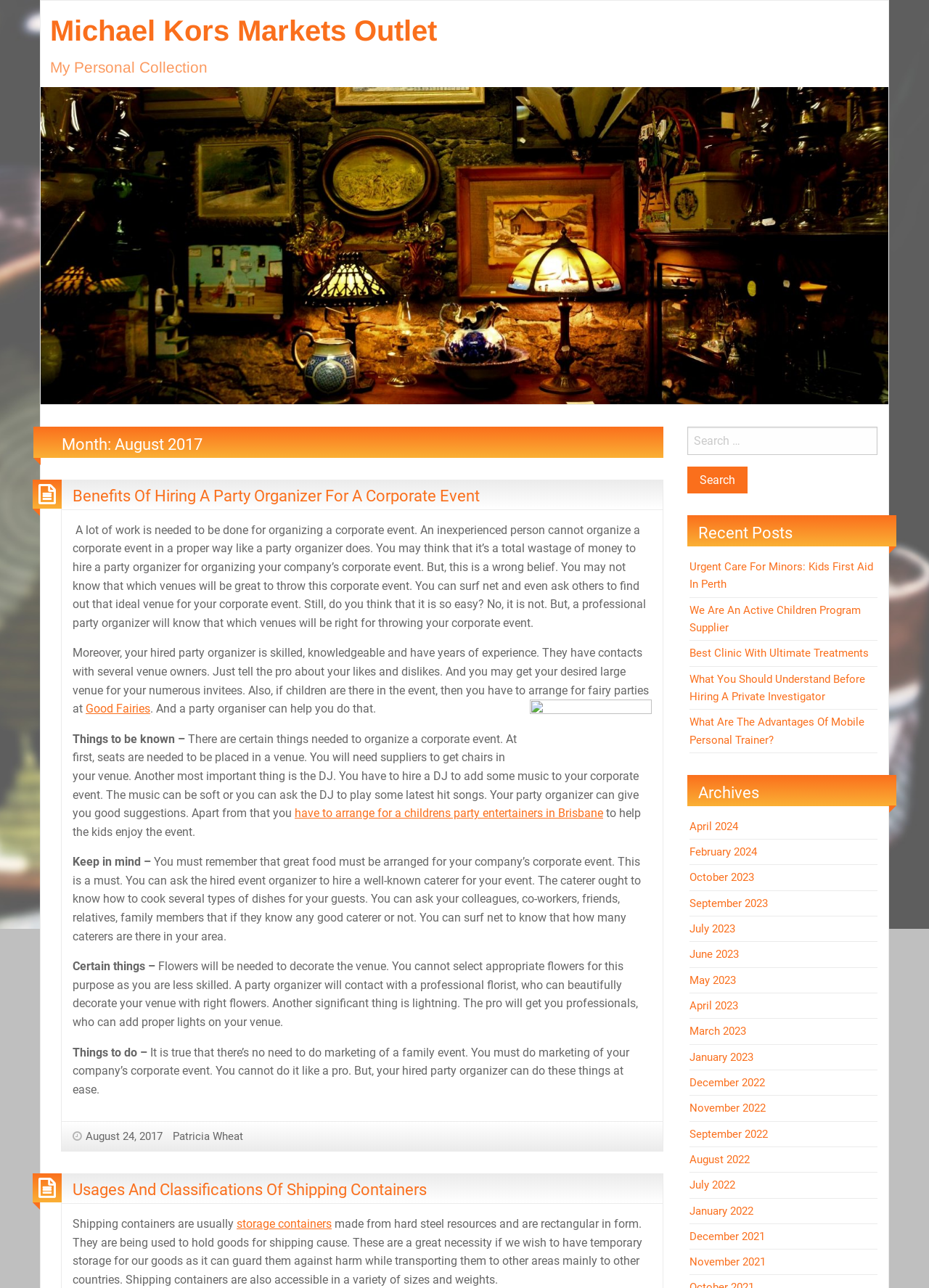Determine the main headline from the webpage and extract its text.

Michael Kors Markets Outlet